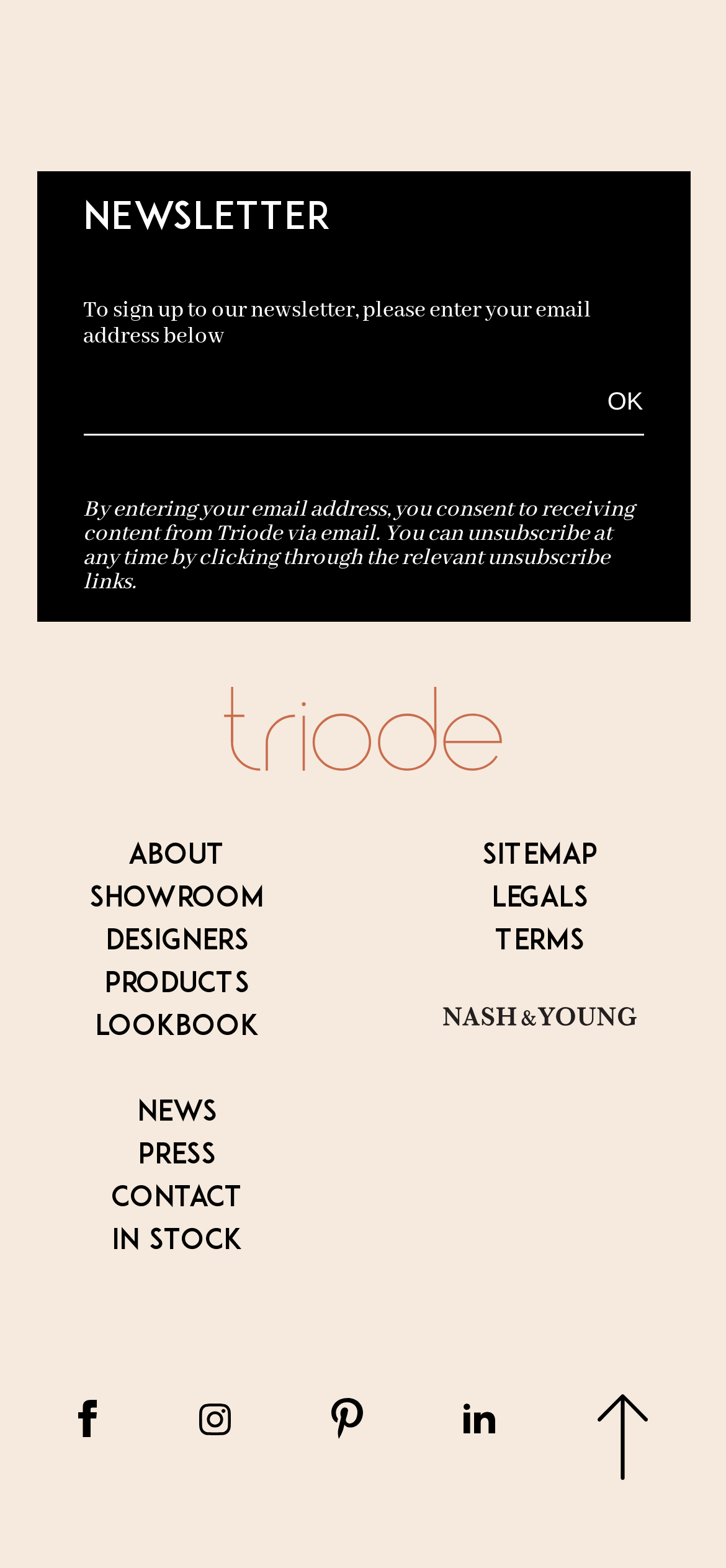How many main navigation links are there?
Please look at the screenshot and answer in one word or a short phrase.

9